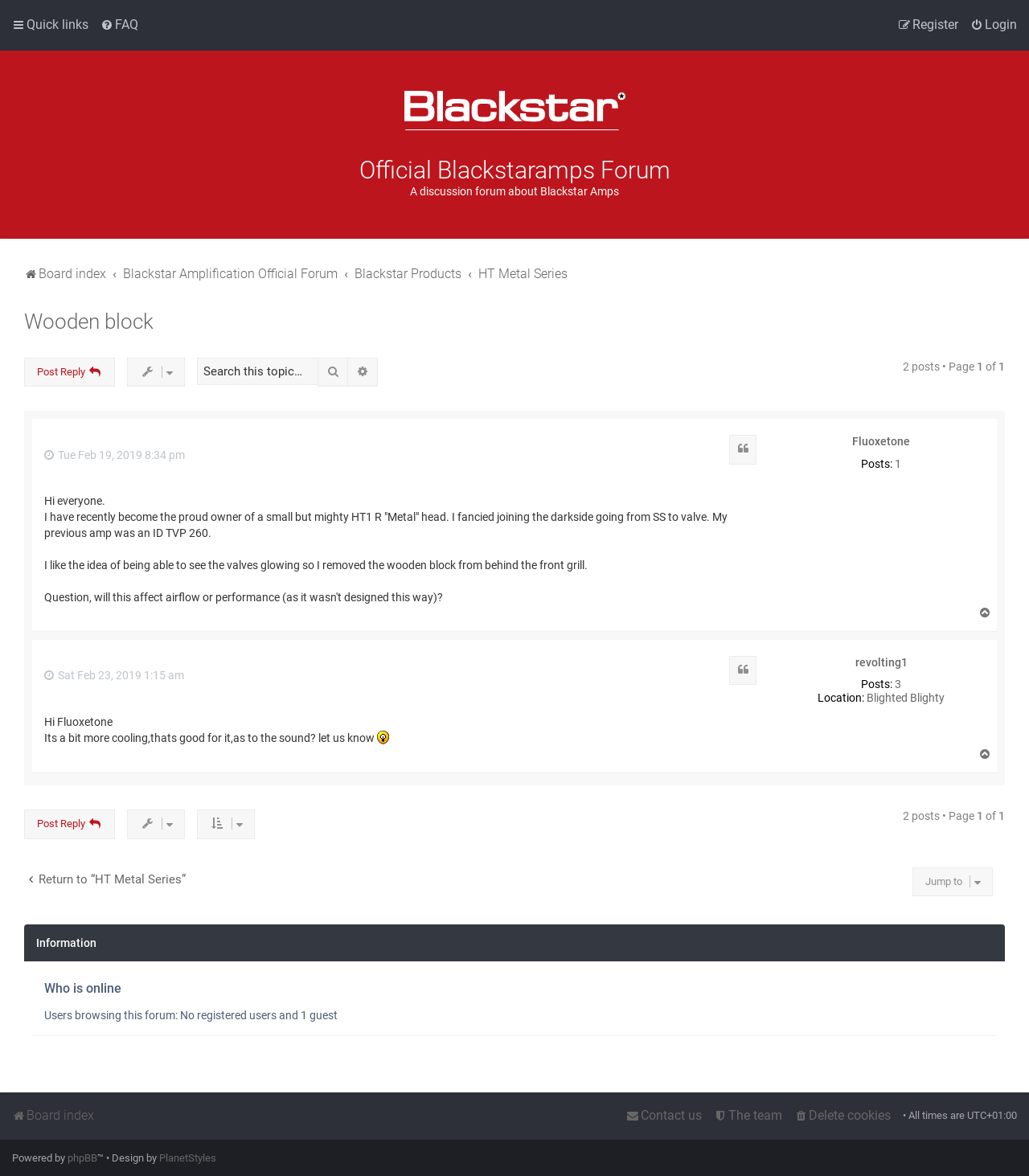Identify the bounding box for the UI element that is described as follows: "Blackstar Products".

[0.345, 0.224, 0.448, 0.243]